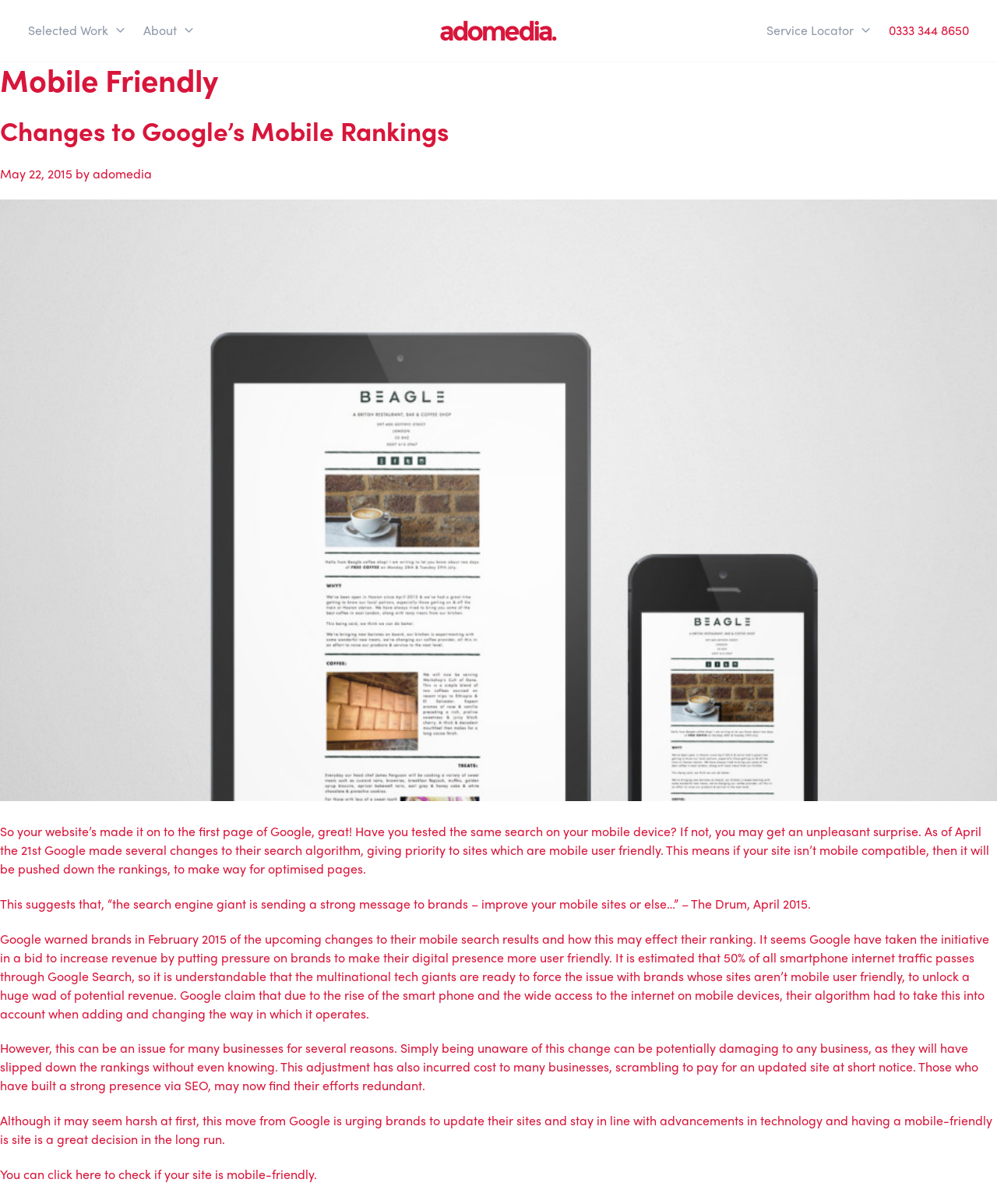Specify the bounding box coordinates (top-left x, top-left y, bottom-right x, bottom-right y) of the UI element in the screenshot that matches this description: here

[0.076, 0.968, 0.102, 0.982]